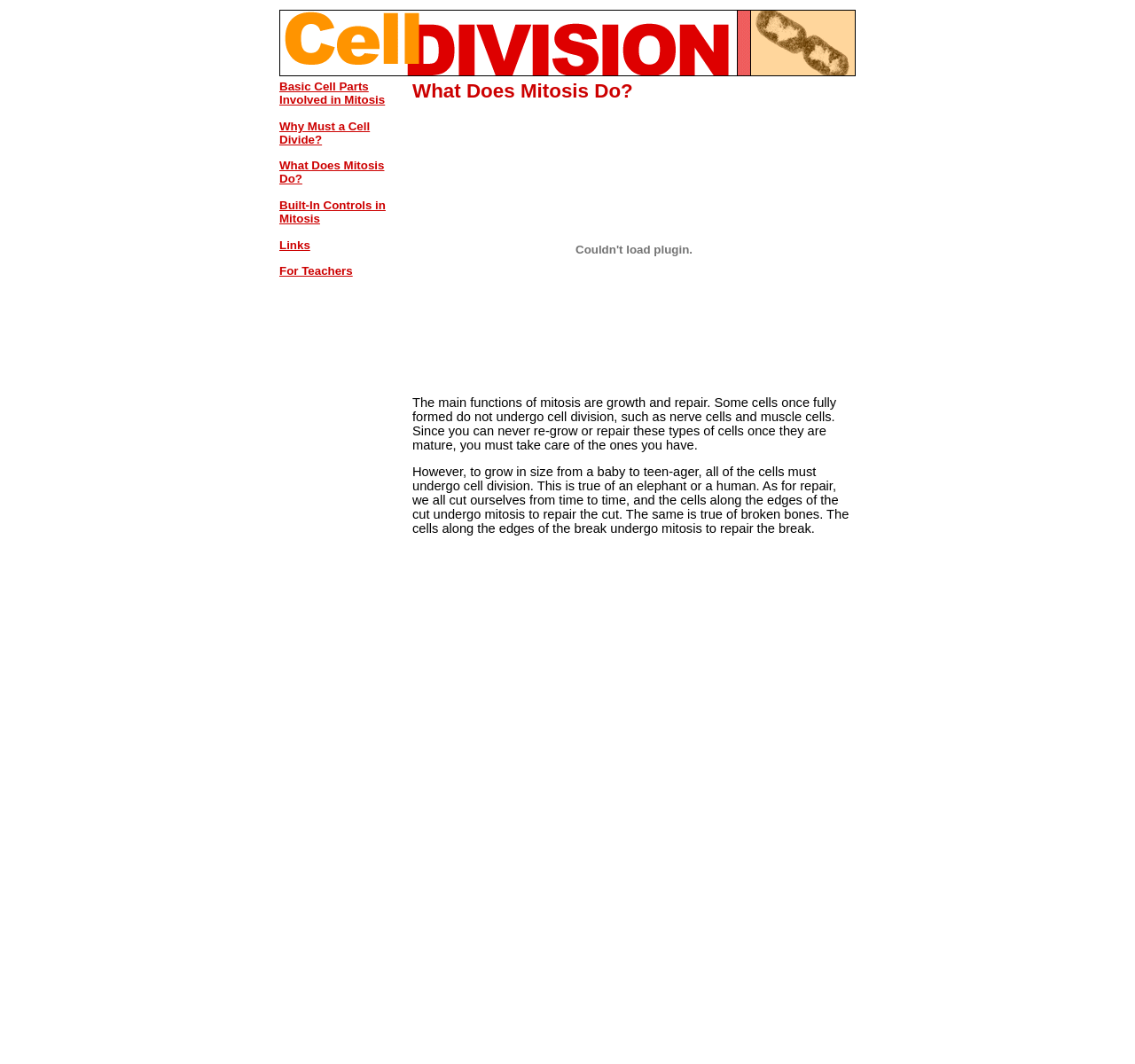Identify the bounding box of the UI element described as follows: "For Teachers". Provide the coordinates as four float numbers in the range of 0 to 1 [left, top, right, bottom].

[0.246, 0.249, 0.311, 0.261]